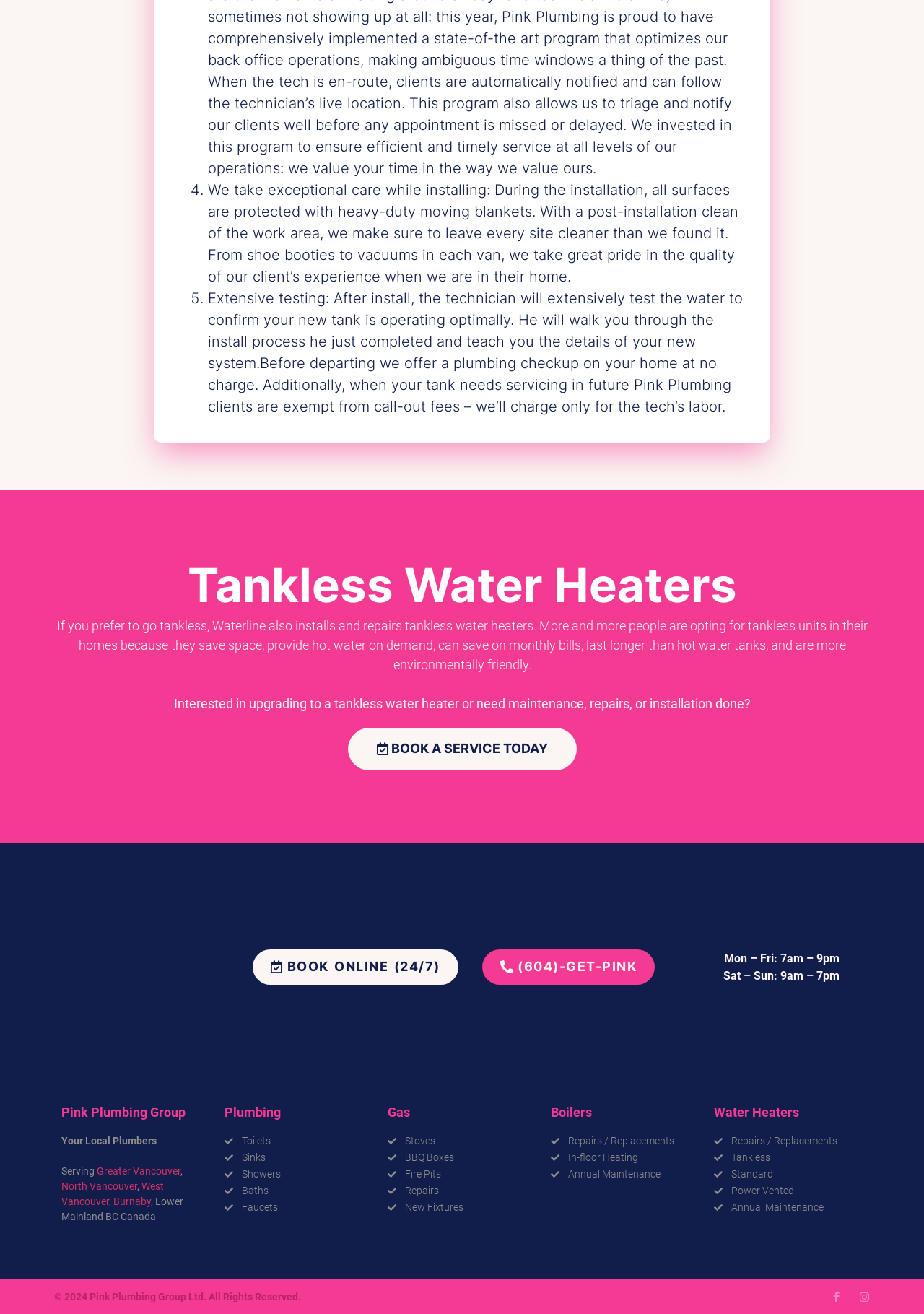Respond to the question below with a single word or phrase:
What areas does Pink Plumbing serve?

Greater Vancouver, North Vancouver, West Vancouver, Burnaby, and Lower Mainland BC Canada